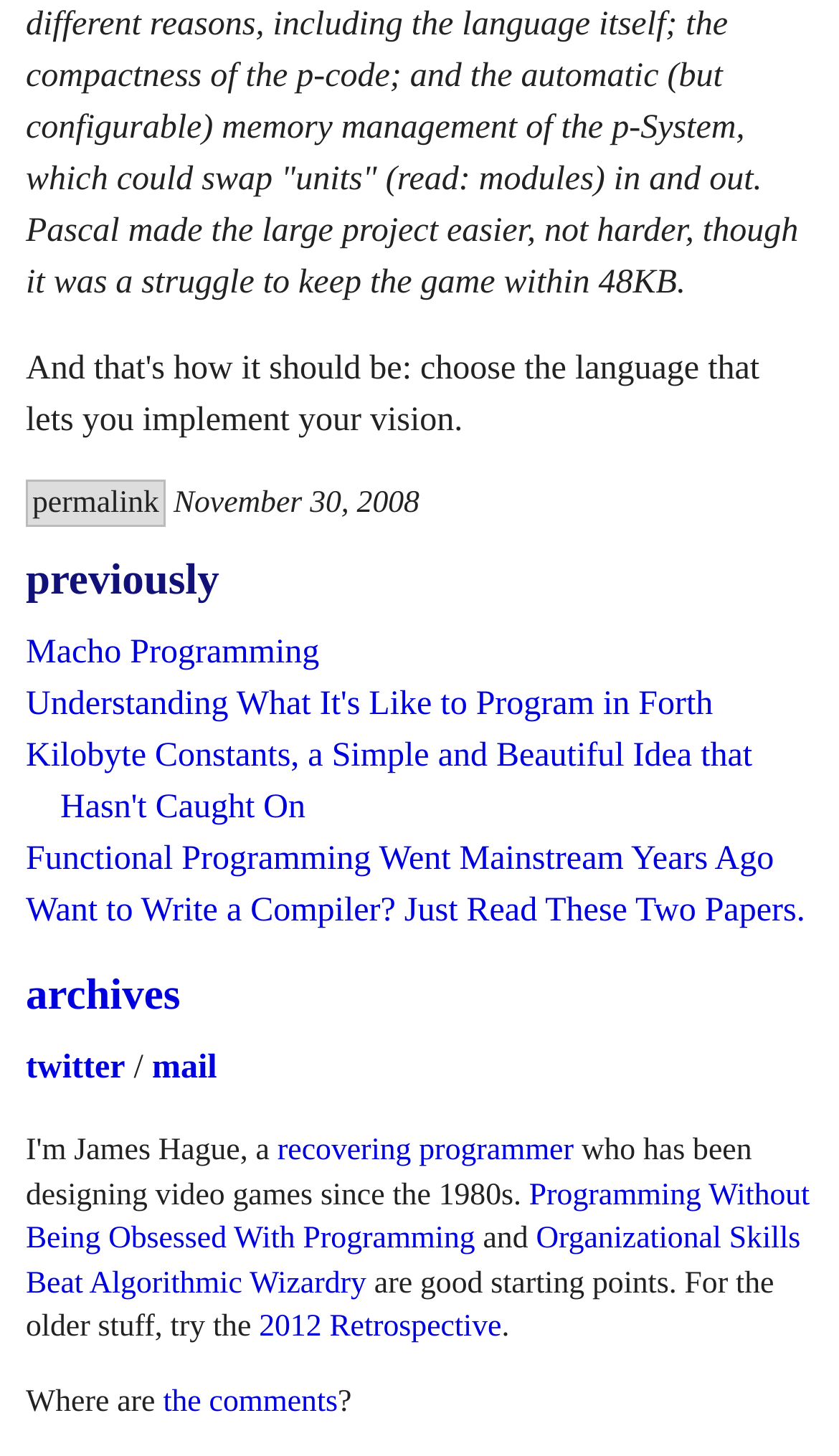Determine the bounding box coordinates for the area that needs to be clicked to fulfill this task: "go to previously". The coordinates must be given as four float numbers between 0 and 1, i.e., [left, top, right, bottom].

[0.031, 0.383, 0.969, 0.417]